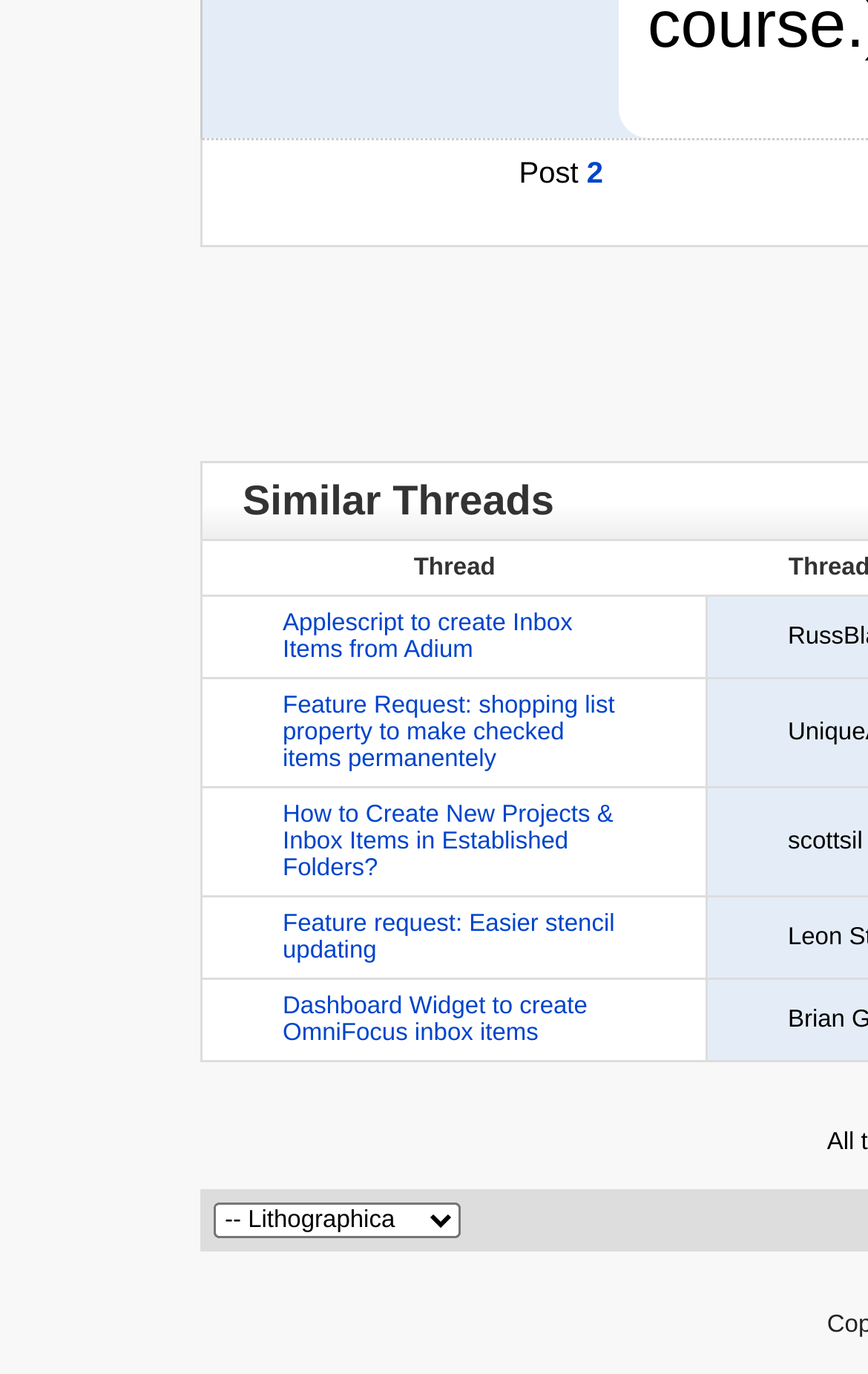What is the first thread title?
Using the screenshot, give a one-word or short phrase answer.

Applescript to create Inbox Items from Adium